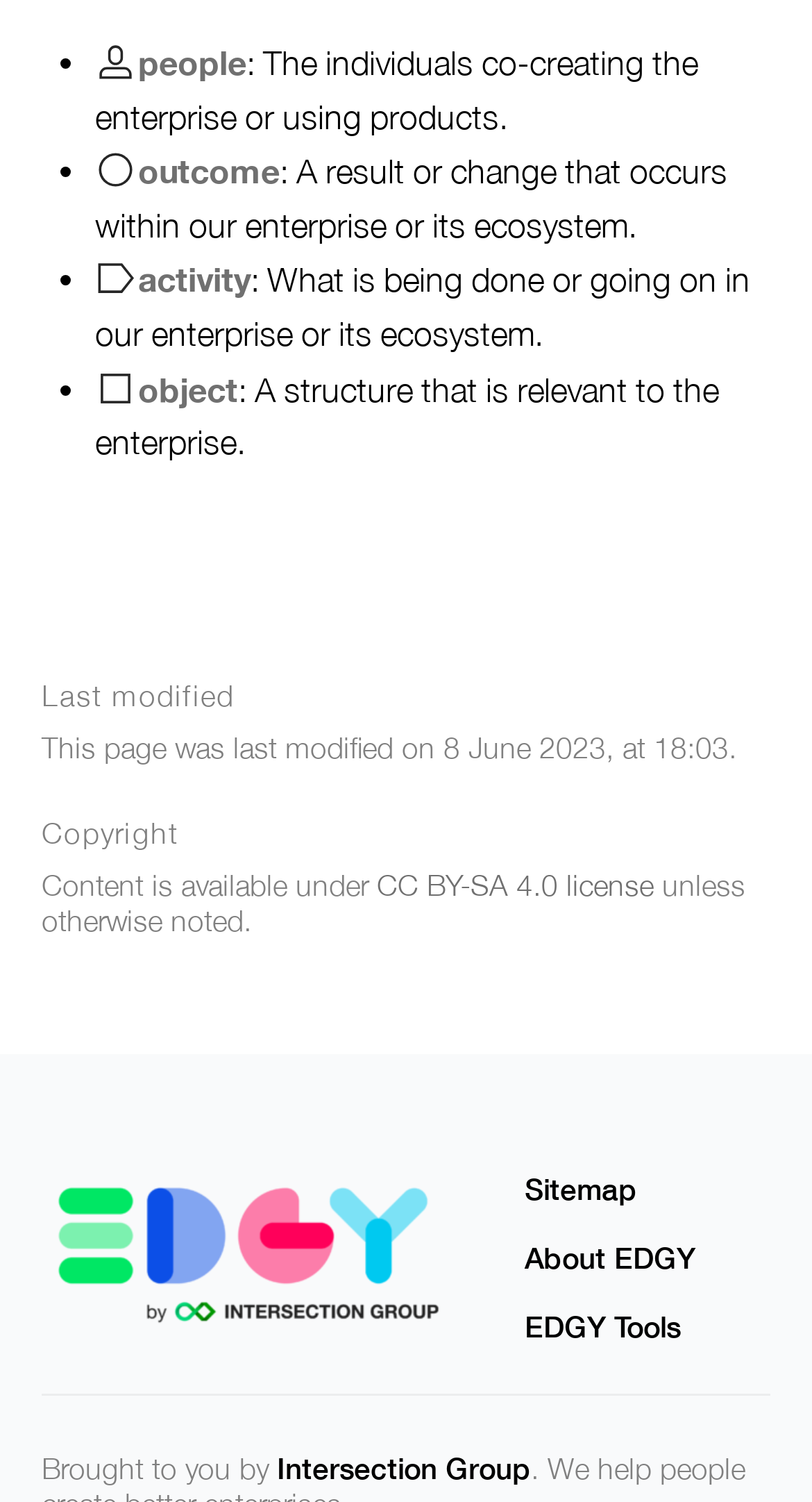From the screenshot, find the bounding box of the UI element matching this description: "Intersection Group". Supply the bounding box coordinates in the form [left, top, right, bottom], each a float between 0 and 1.

[0.341, 0.965, 0.654, 0.989]